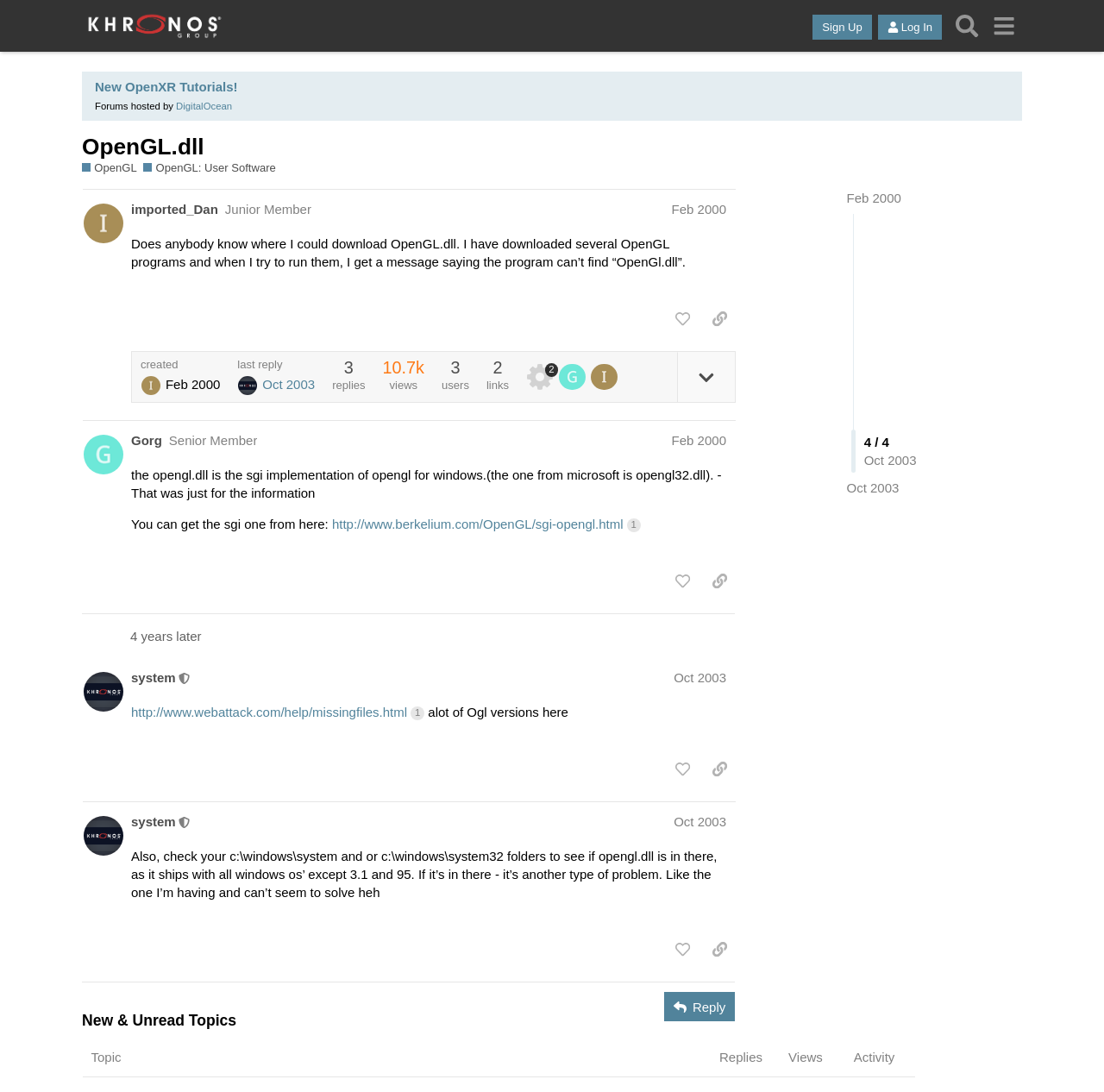What is the date of the last reply?
Look at the image and answer the question with a single word or phrase.

Oct 2003